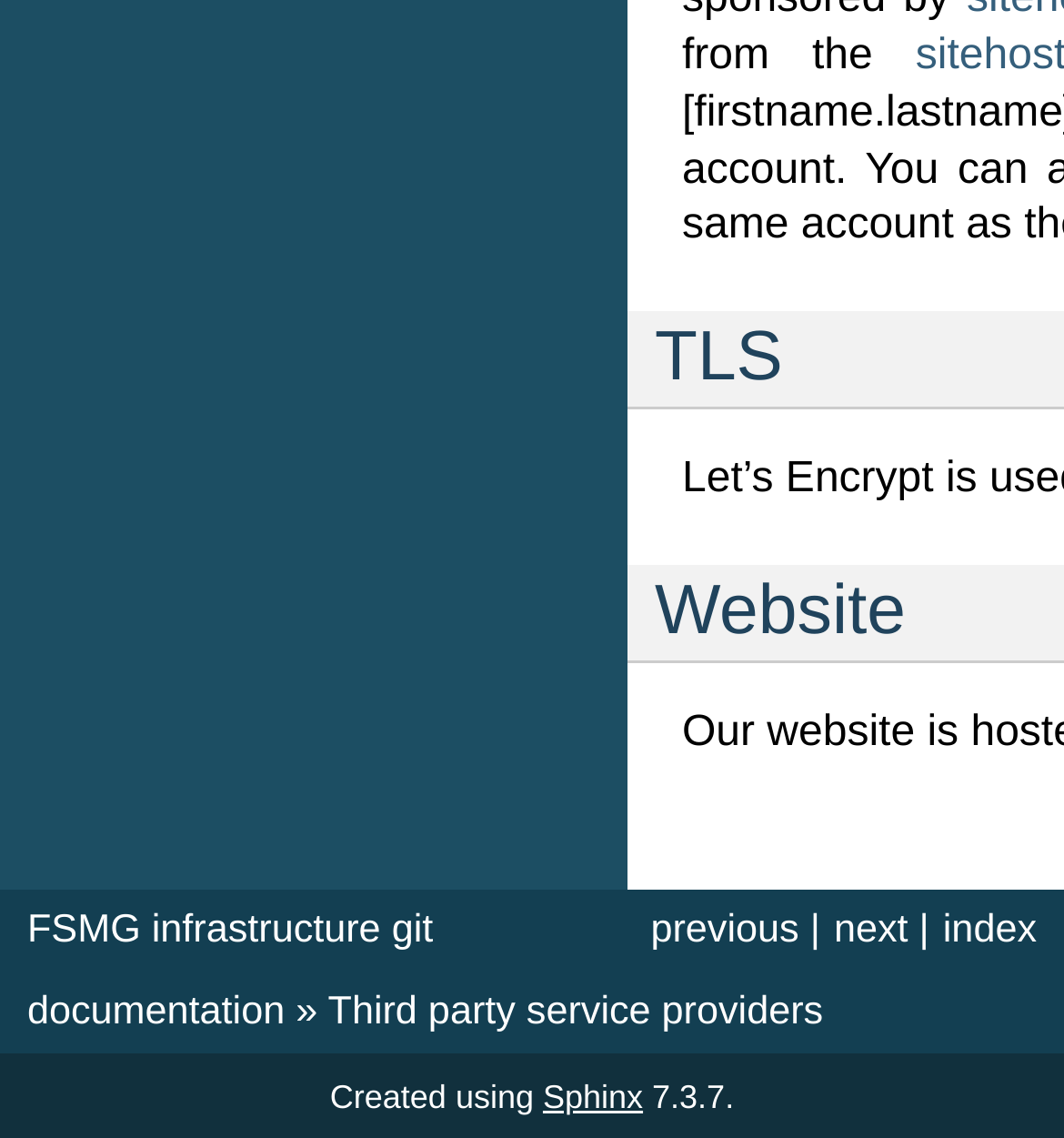What is the text after 'Created using'?
Please give a detailed and elaborate answer to the question based on the image.

I looked at the StaticText elements after 'Created using' and found the text 'Sphinx 7.3.7.'.